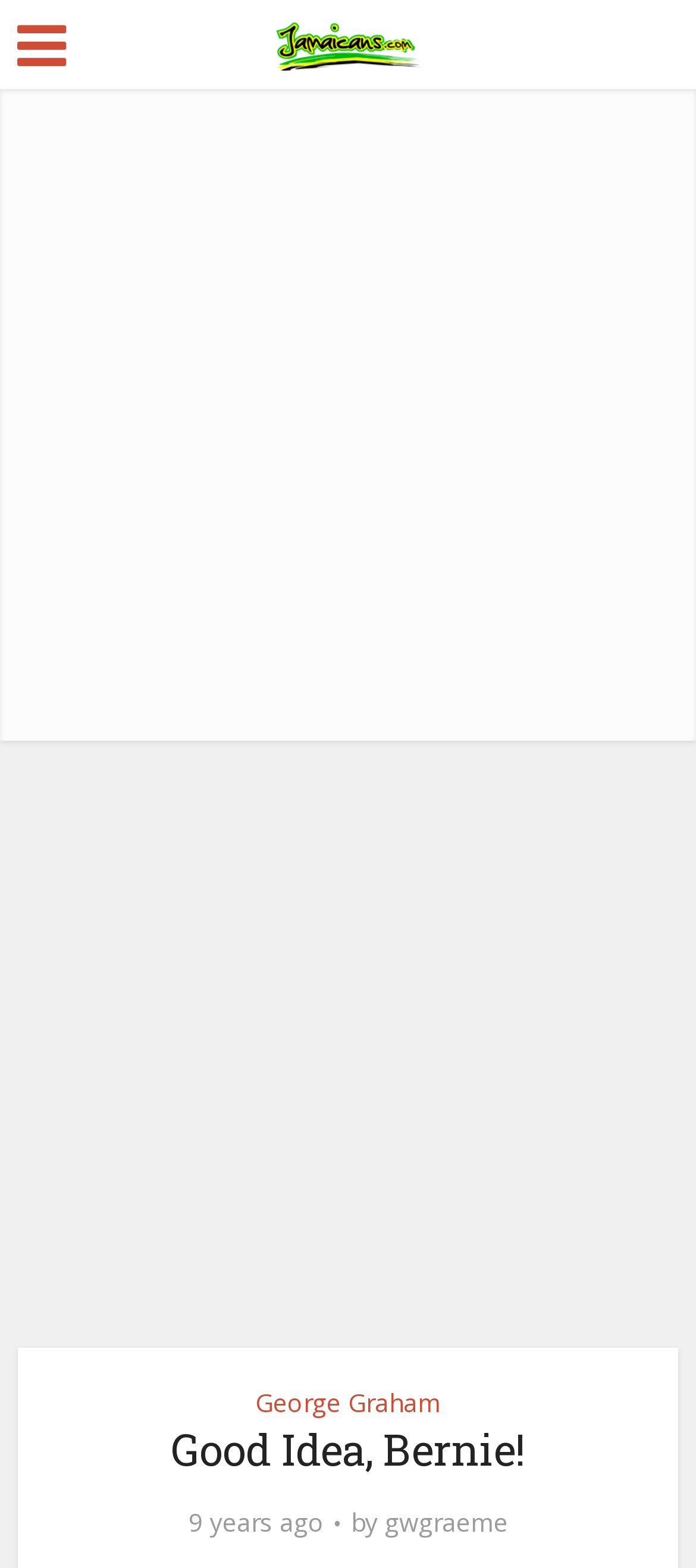Please provide a detailed answer to the question below by examining the image:
What is the topic of the article?

I inferred the answer by considering the article title 'Good Idea, Bernie!' which suggests that the article is about Bernie Sanders, an American politician.